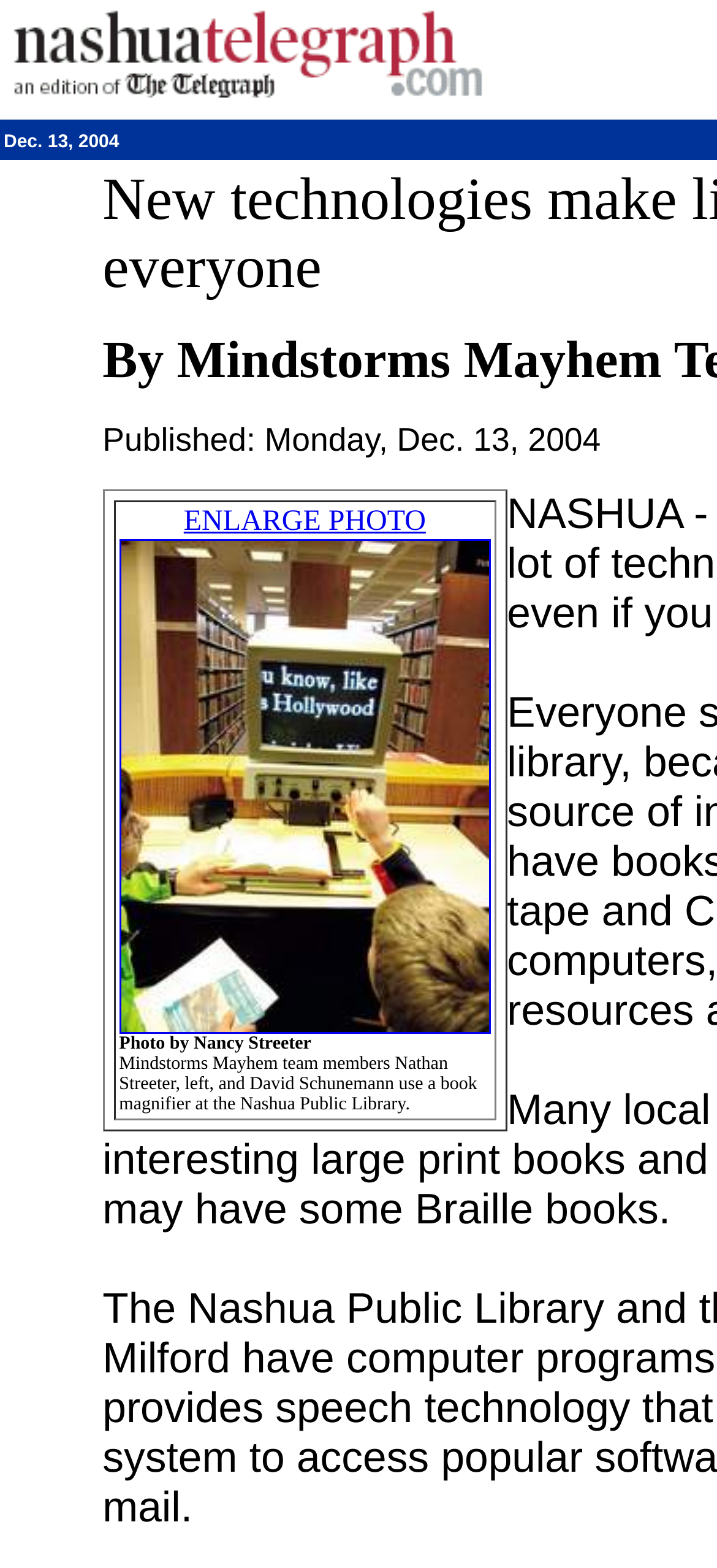Given the description: "alt="NashuaTelegraph.com"", determine the bounding box coordinates of the UI element. The coordinates should be formatted as four float numbers between 0 and 1, [left, top, right, bottom].

[0.005, 0.059, 0.692, 0.079]